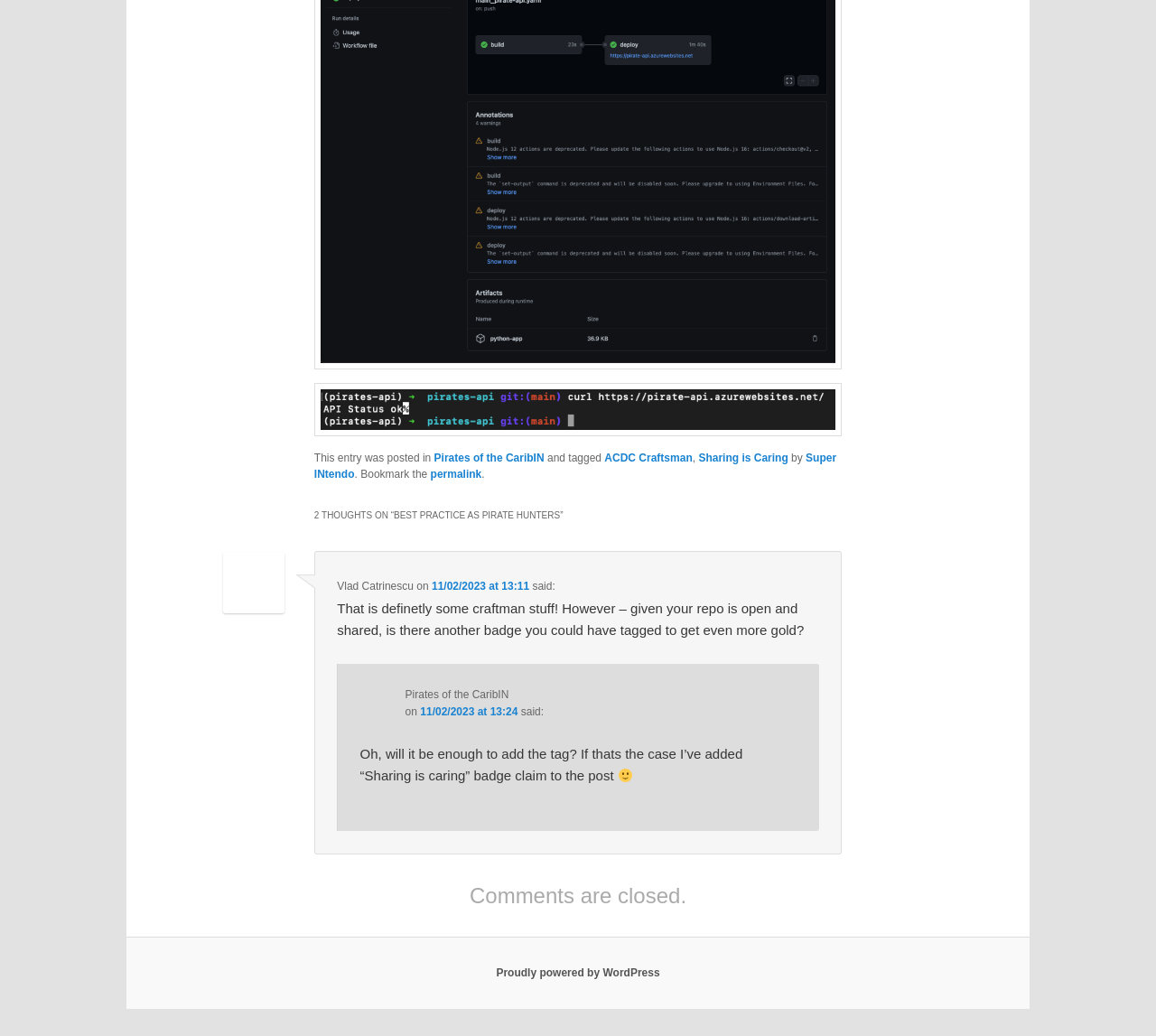What is the name of the badge mentioned in the second comment?
Examine the image closely and answer the question with as much detail as possible.

The second comment mentions a badge that the author has added to the post. The name of this badge is 'Sharing is caring', which is mentioned in the comment text.